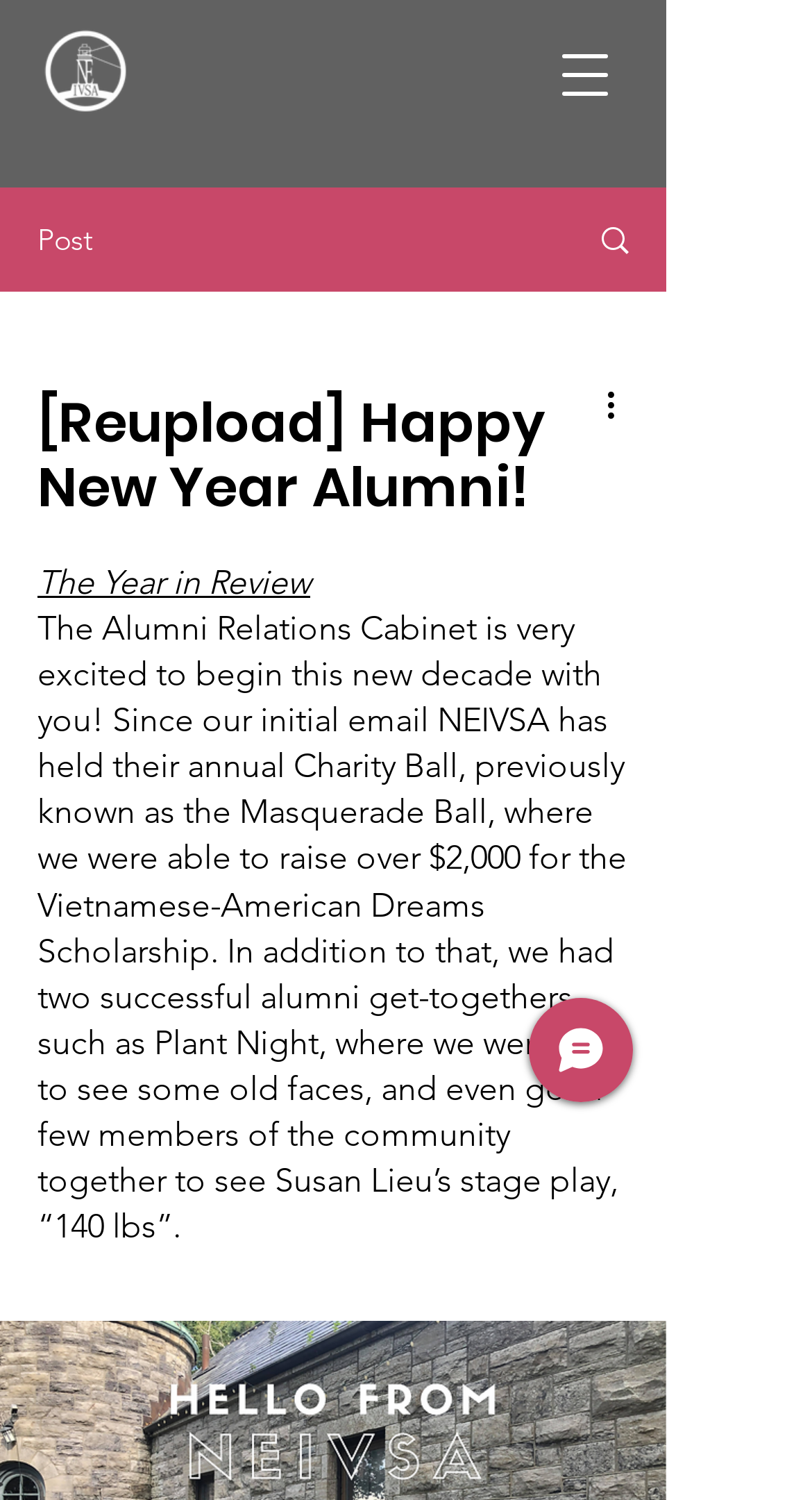What is the name of the charity event mentioned?
Based on the visual content, answer with a single word or a brief phrase.

Charity Ball